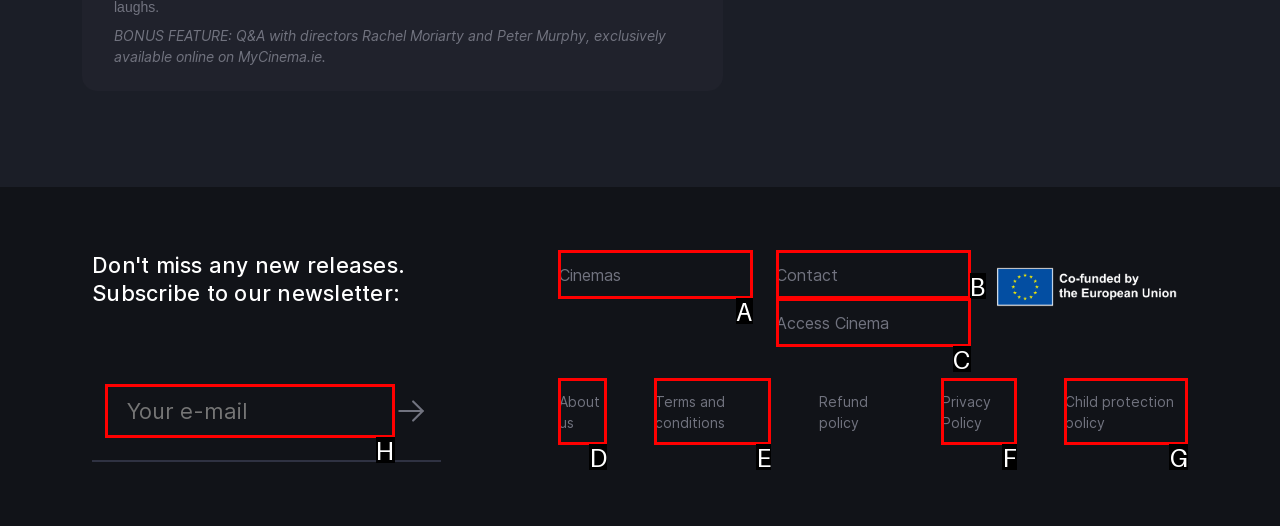From the given options, tell me which letter should be clicked to complete this task: Learn about Access Cinema
Answer with the letter only.

C